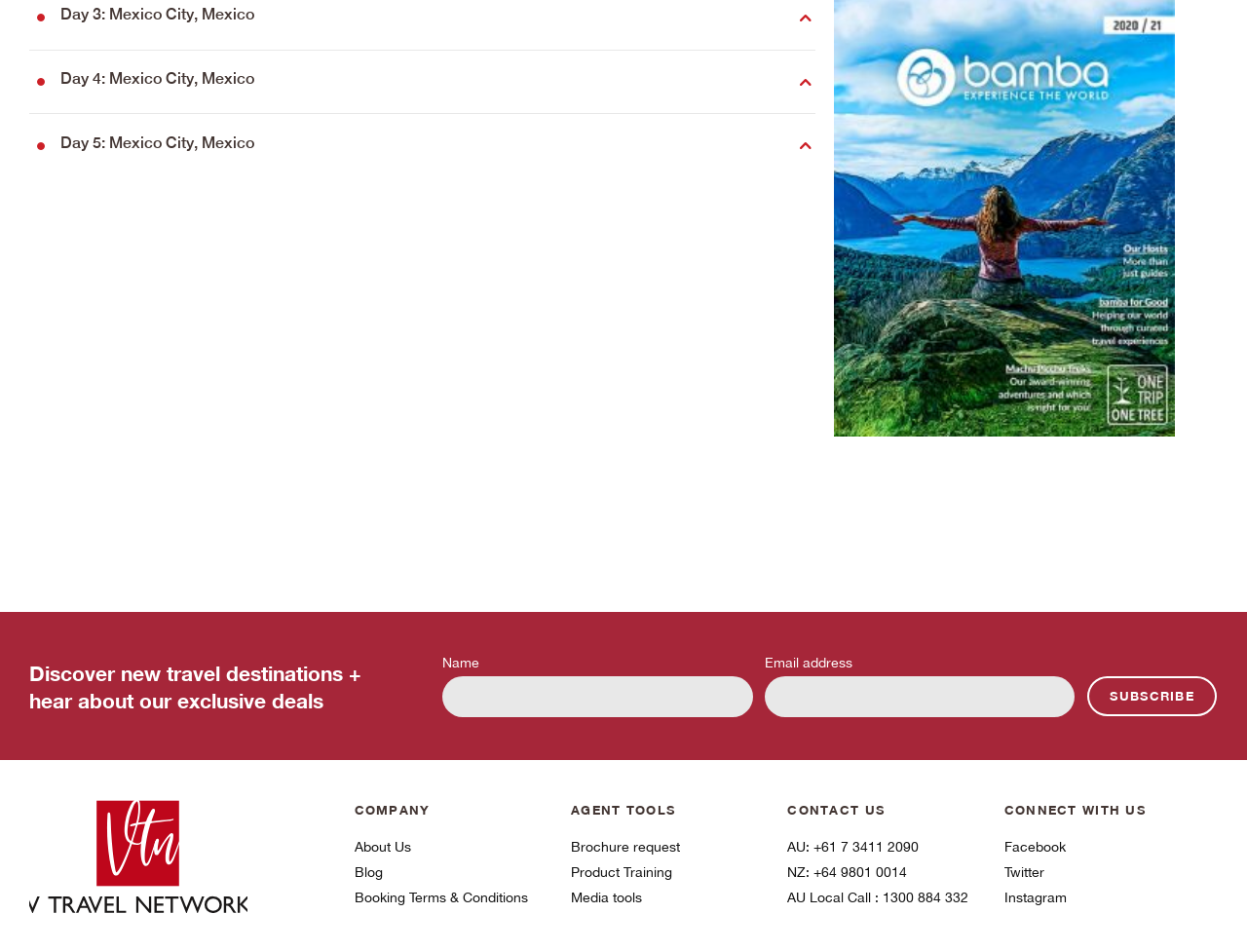Find the bounding box coordinates of the clickable region needed to perform the following instruction: "Contact us through AU: +61 7 3411 2090". The coordinates should be provided as four float numbers between 0 and 1, i.e., [left, top, right, bottom].

[0.632, 0.879, 0.787, 0.9]